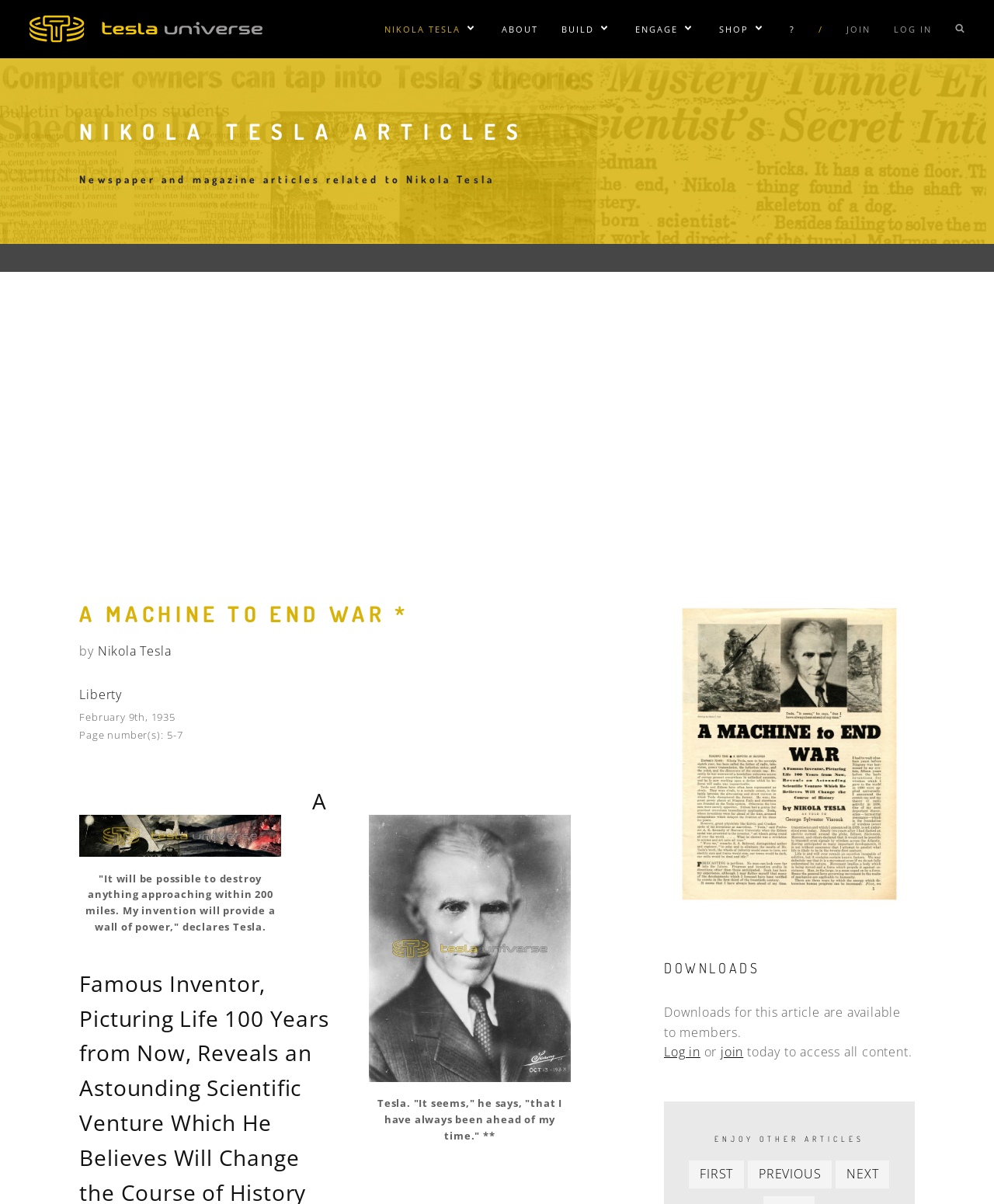What is the name of the inventor?
Based on the image content, provide your answer in one word or a short phrase.

Nikola Tesla